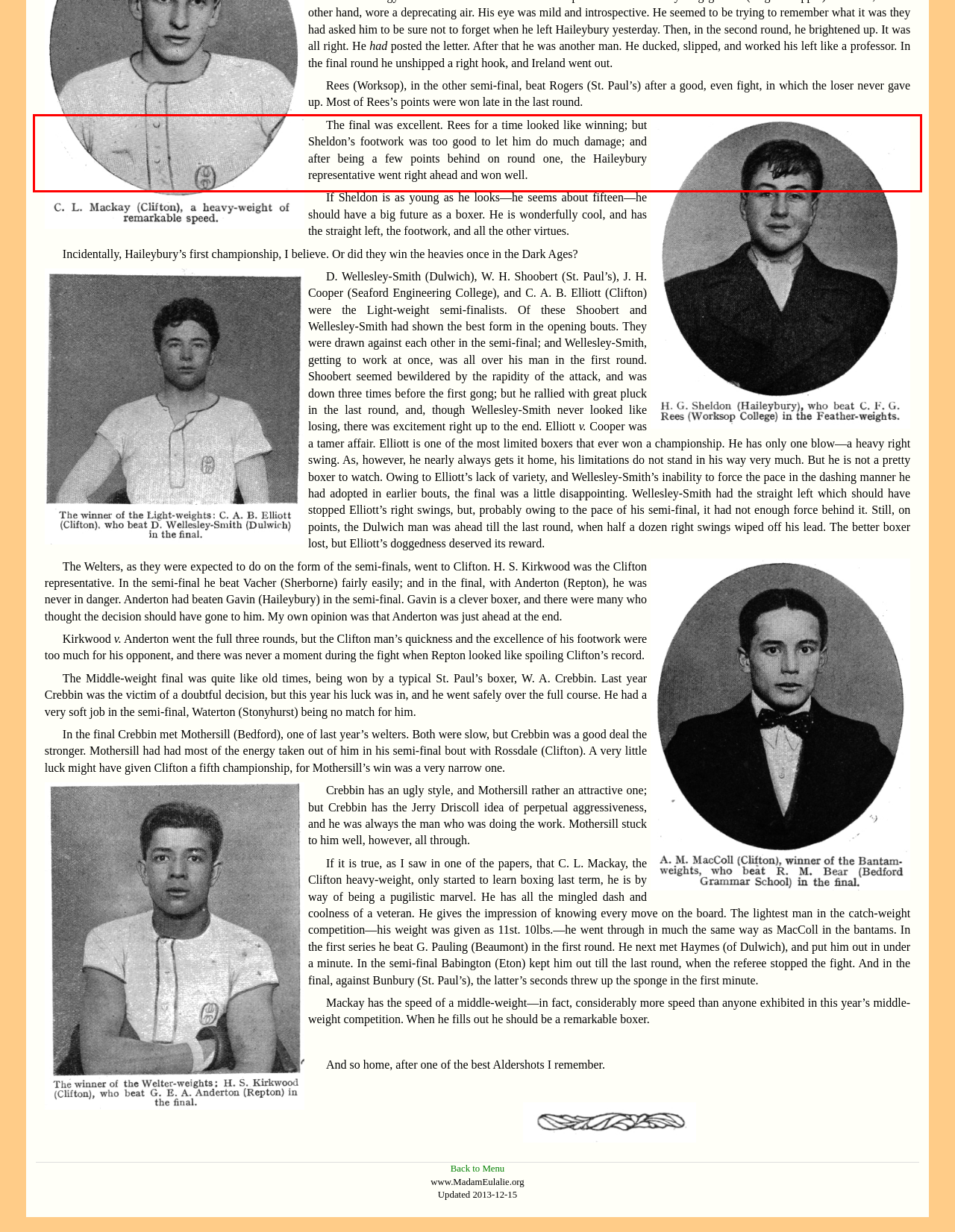There is a UI element on the webpage screenshot marked by a red bounding box. Extract and generate the text content from within this red box.

The final was excellent. Rees for a time looked like winning; but Sheldon’s footwork was too good to let him do much damage; and after being a few points behind on round one, the Haileybury representative went right ahead and won well.